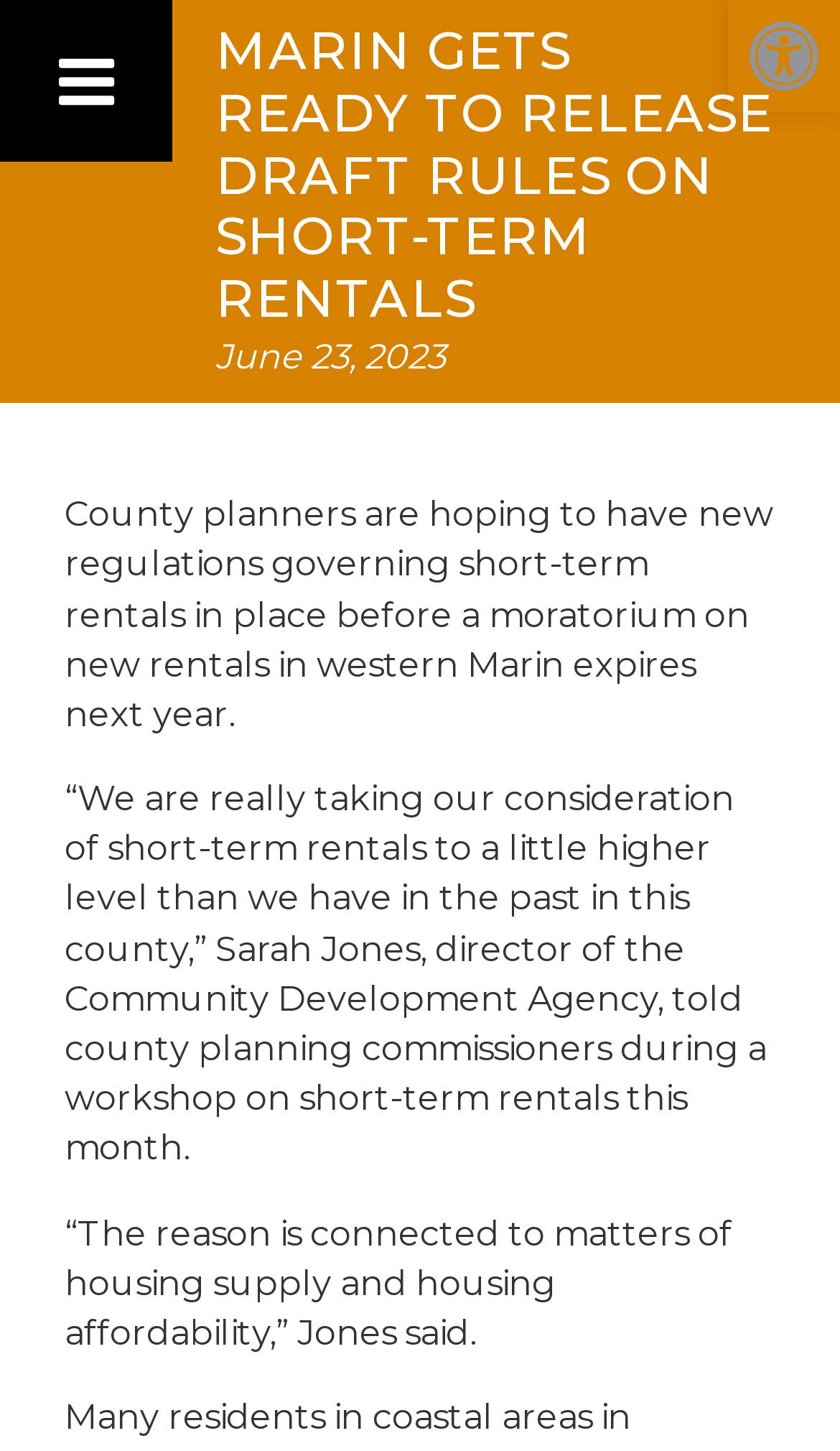Locate the bounding box of the UI element defined by this description: "Open toolbar Accessibility Tools". The coordinates should be given as four float numbers between 0 and 1, formatted as [left, top, right, bottom].

[0.867, 0.0, 1.0, 0.077]